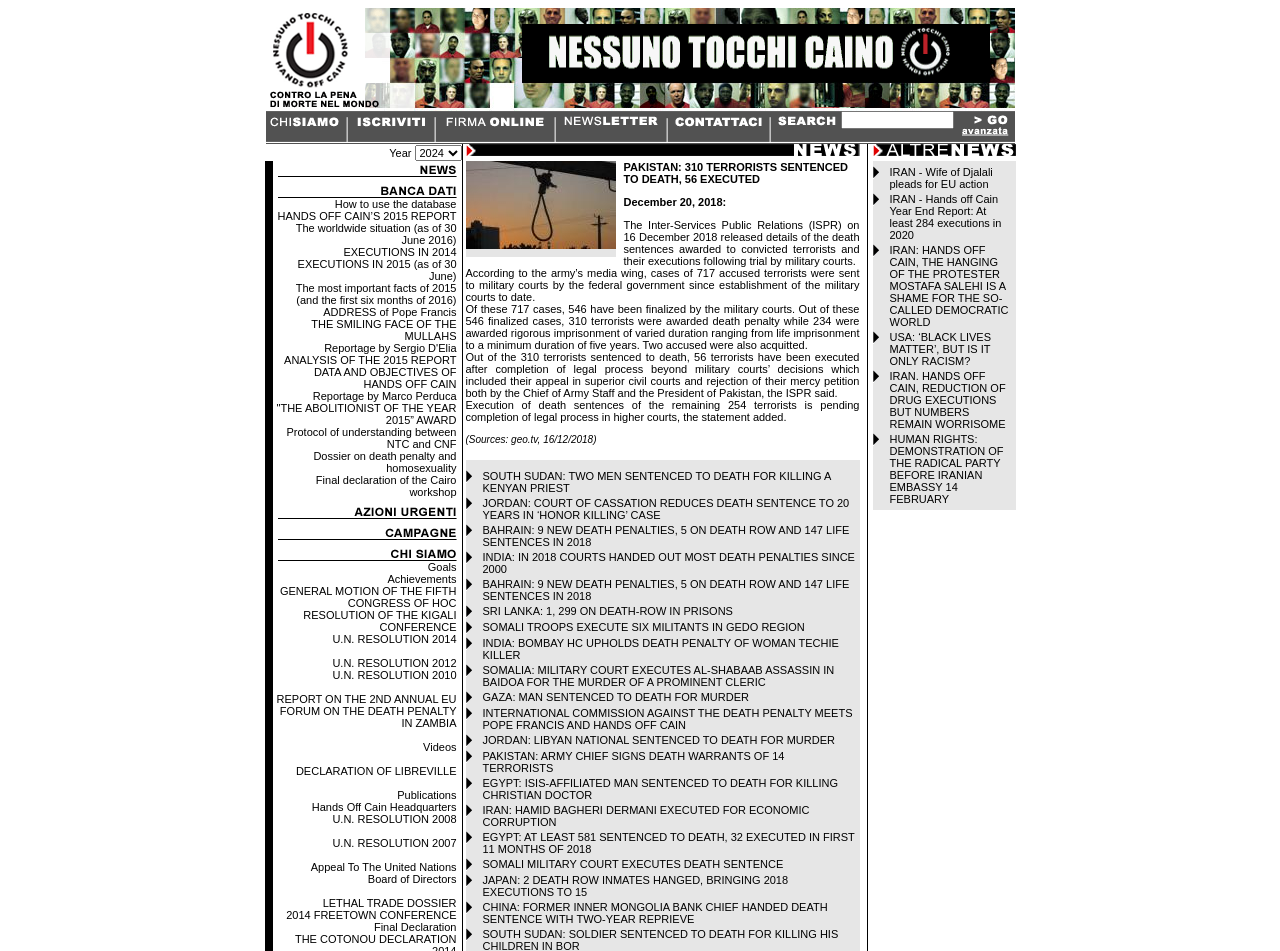How many textboxes are in the webpage?
Please provide a single word or phrase answer based on the image.

1